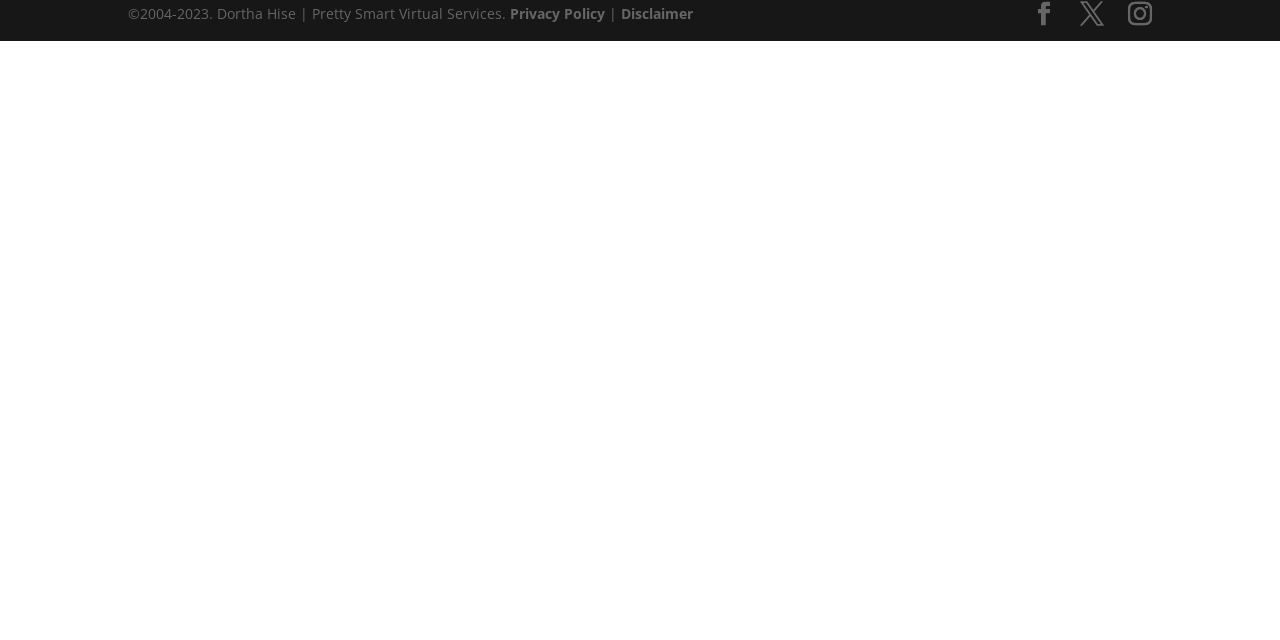Using the element description Facebook, predict the bounding box coordinates for the UI element. Provide the coordinates in (top-left x, top-left y, bottom-right x, bottom-right y) format with values ranging from 0 to 1.

[0.806, 0.003, 0.825, 0.042]